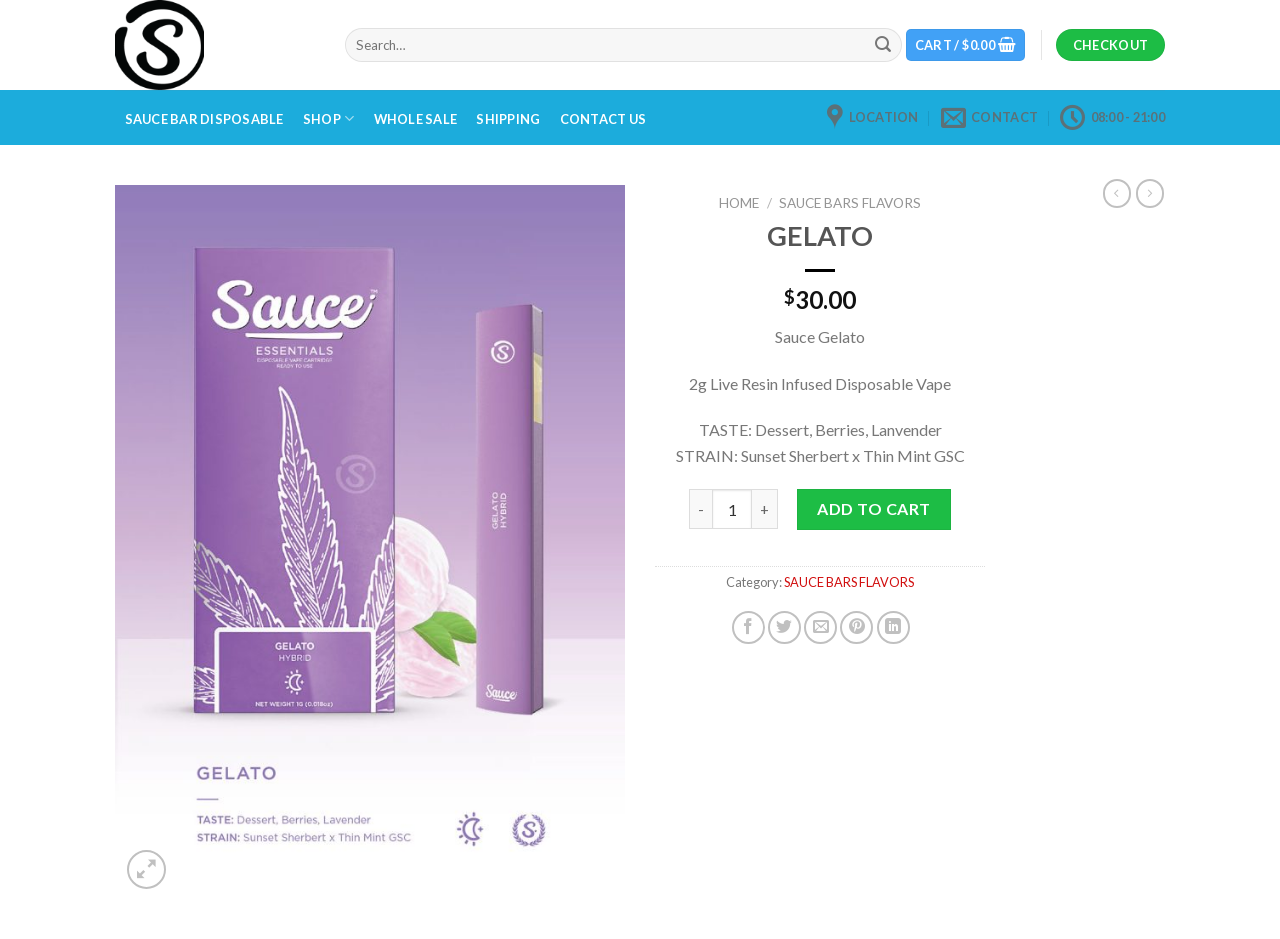Detail the webpage's structure and highlights in your description.

This webpage appears to be an e-commerce site selling a product called "Sauce Gelato", a 2-gram disposable vape sauce bar. At the top of the page, there is a navigation menu with links to "Sauce Bar Disposable", "CART", "CHECKOUT", and other options. Below the navigation menu, there is a search bar with a submit button.

On the left side of the page, there is a product image with a heading "GELATO" above it. Below the image, there is a product description, including the price "$30.00", product name "Sauce Gelato", and details about the product, such as its flavor and strain.

To the right of the product image, there is a section with buttons to adjust the product quantity, an "ADD TO CART" button, and a category label with a link to "SAUCE BARS FLAVORS". Below this section, there are social media sharing links, including Facebook, Twitter, Email, Pinterest, and LinkedIn.

At the bottom of the page, there are more links, including "HOME", "SAUCE BARS FLAVORS", and a pagination section with "Previous" and "Next" buttons. There are also some icons, including a location icon, a contact icon, and a clock icon with the text "08:00 - 21:00".